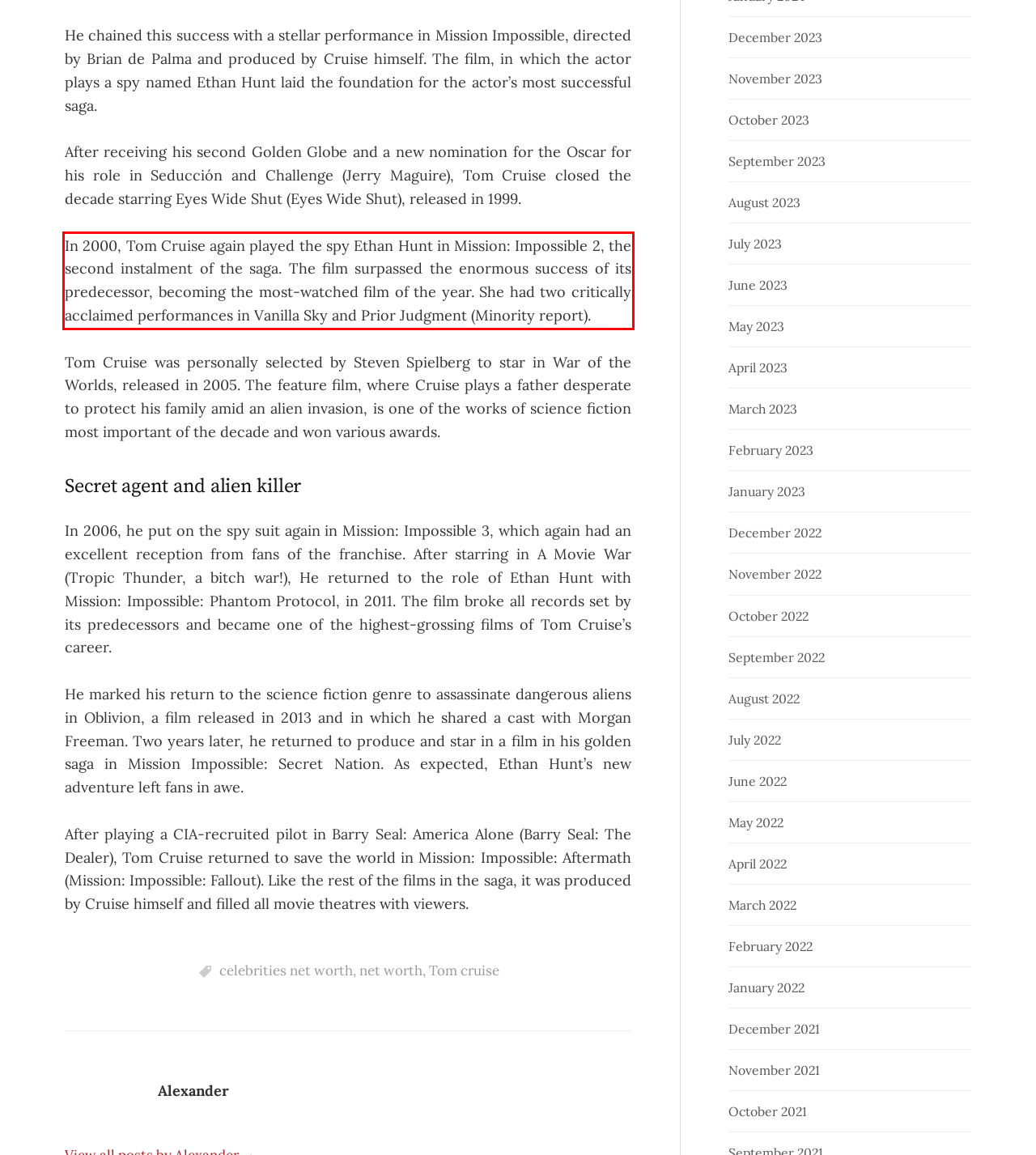You are given a screenshot showing a webpage with a red bounding box. Perform OCR to capture the text within the red bounding box.

In 2000, Tom Cruise again played the spy Ethan Hunt in Mission: Impossible 2, the second instalment of the saga. The film surpassed the enormous success of its predecessor, becoming the most-watched film of the year. She had two critically acclaimed performances in Vanilla Sky and Prior Judgment (Minority report).